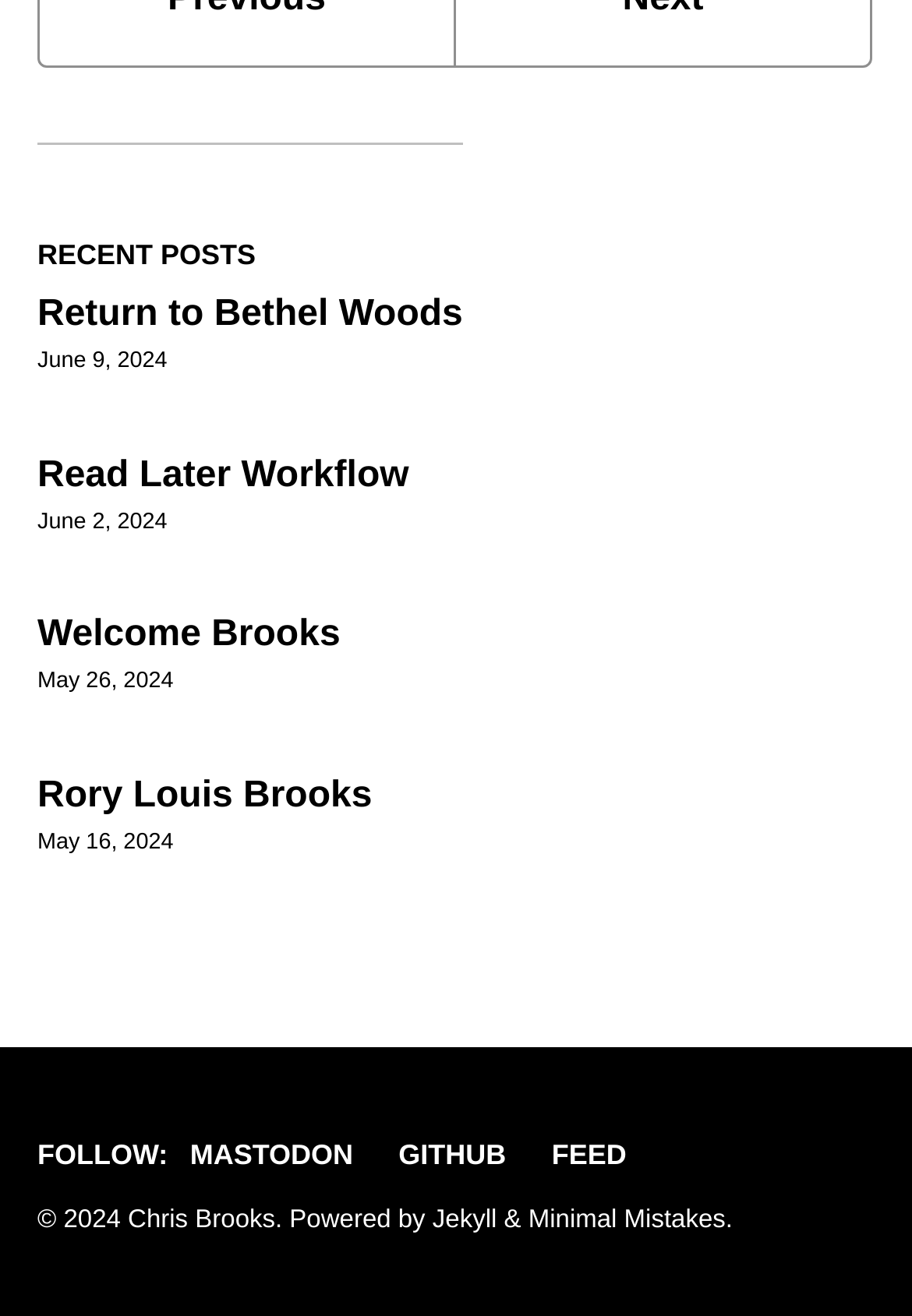Specify the bounding box coordinates of the region I need to click to perform the following instruction: "follow on Mastodon". The coordinates must be four float numbers in the range of 0 to 1, i.e., [left, top, right, bottom].

[0.208, 0.865, 0.413, 0.89]